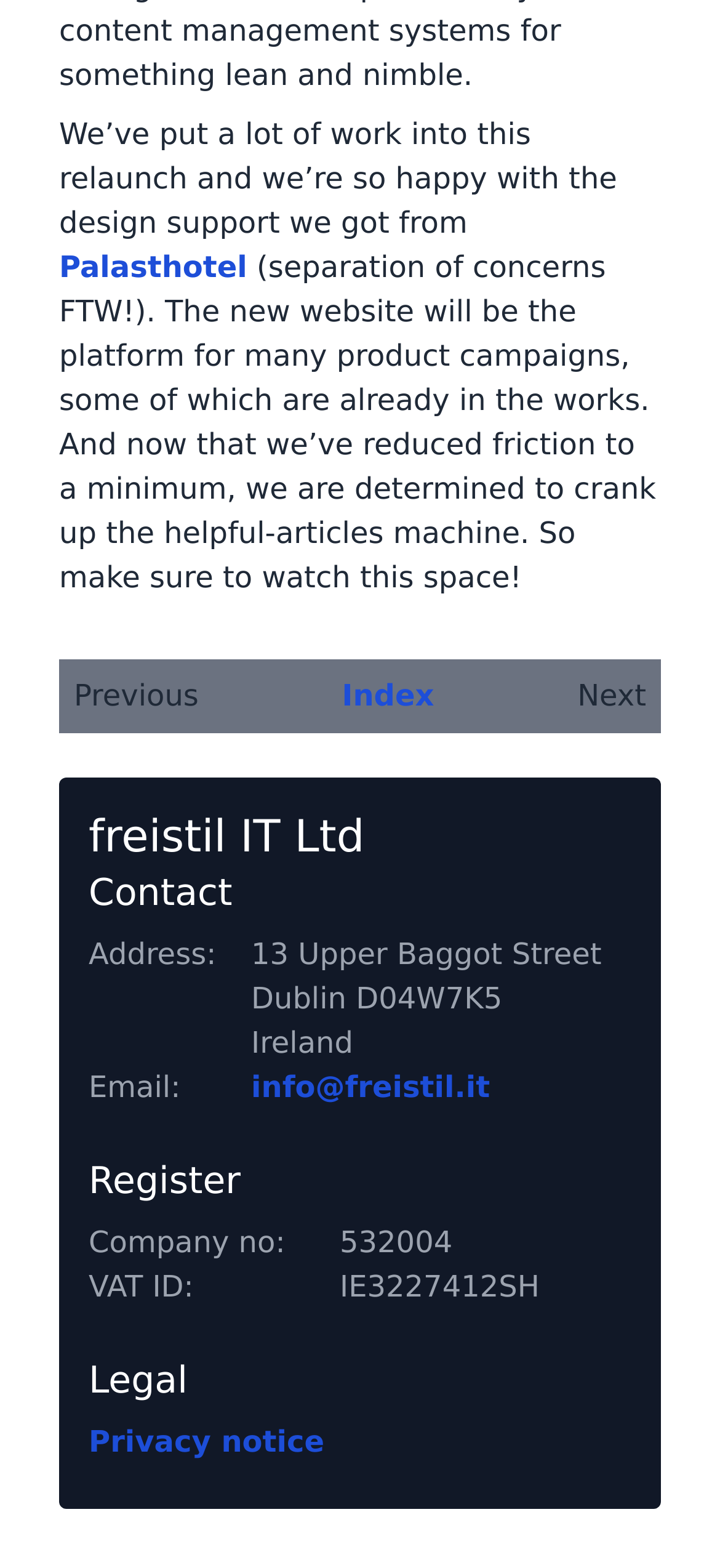Using the description "info@freistil.it", predict the bounding box of the relevant HTML element.

[0.349, 0.682, 0.68, 0.704]